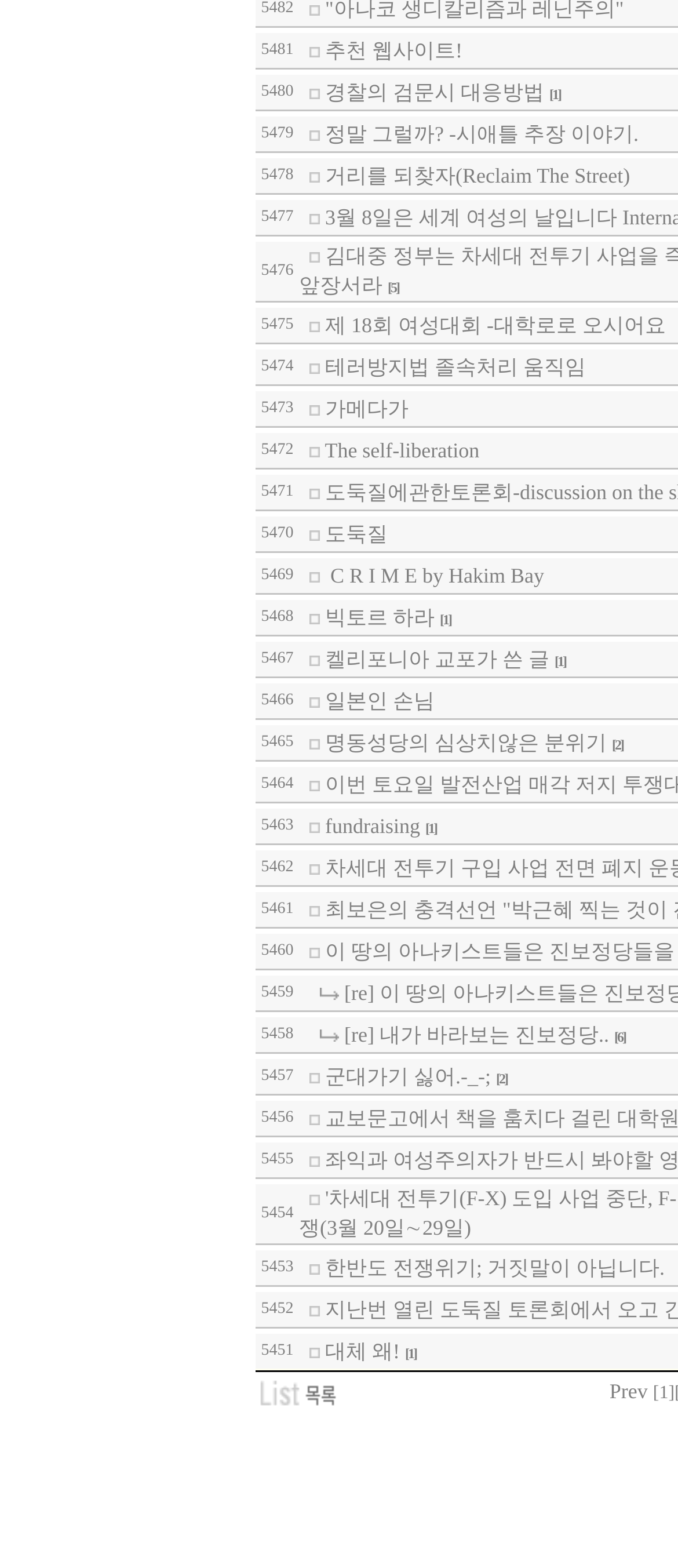Locate the bounding box of the UI element described by: "Climate protection" in the given webpage screenshot.

None